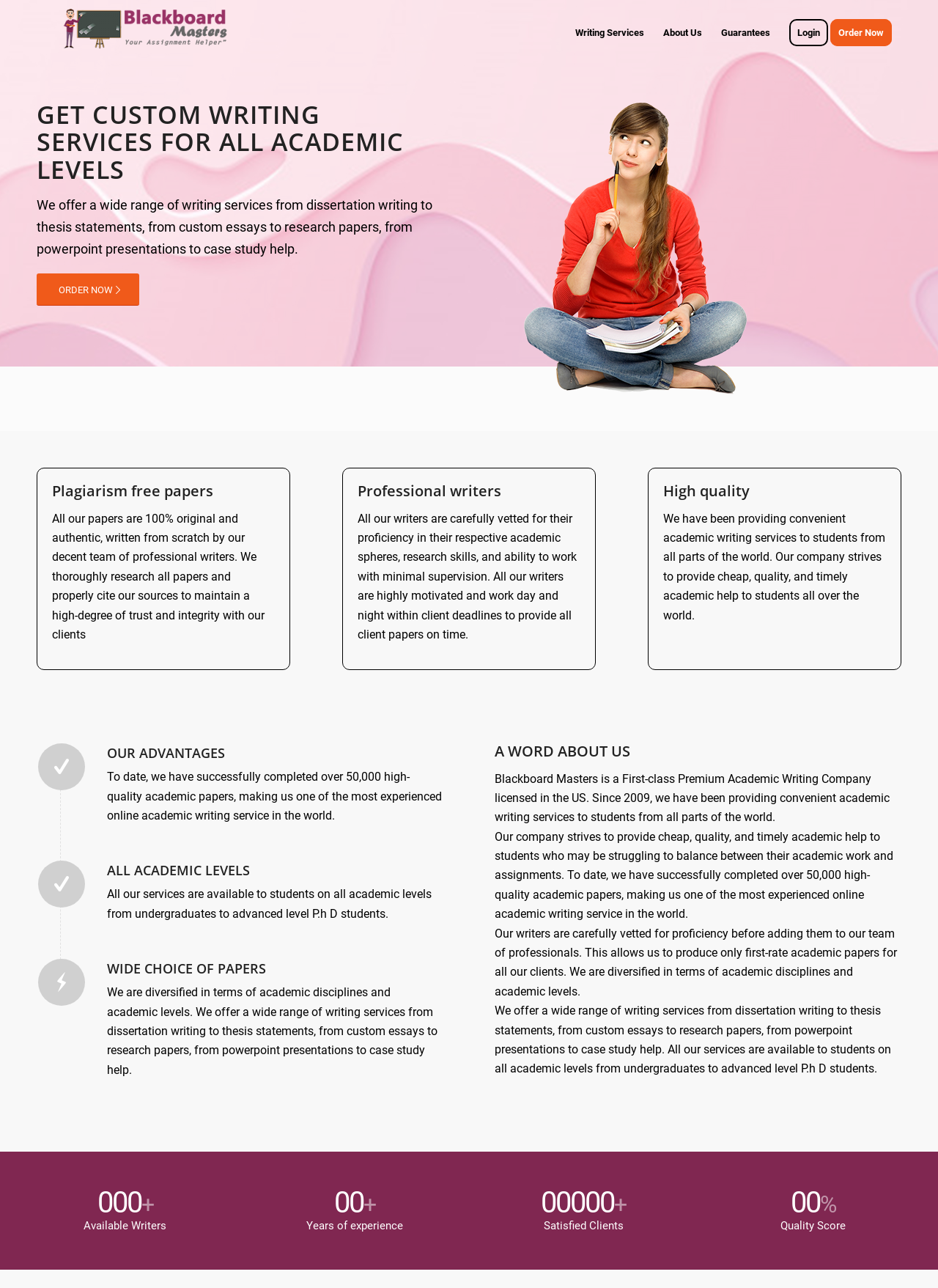Identify the bounding box coordinates for the UI element described as: "Activision Blizzard’s 2022 Game Lineup". The coordinates should be provided as four floats between 0 and 1: [left, top, right, bottom].

None